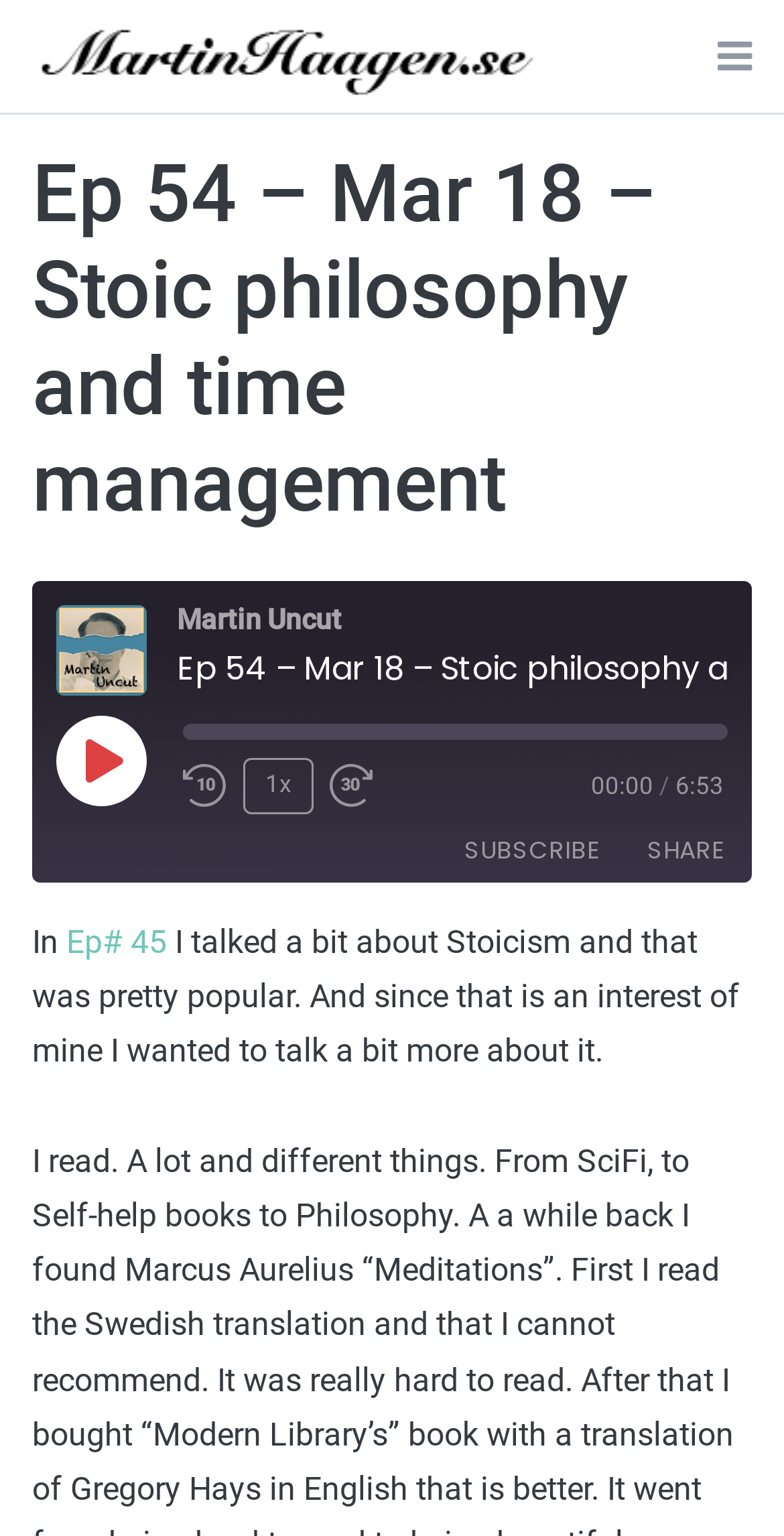Extract the main heading from the webpage content.

Ep 54 – Mar 18 – Stoic philosophy and time management